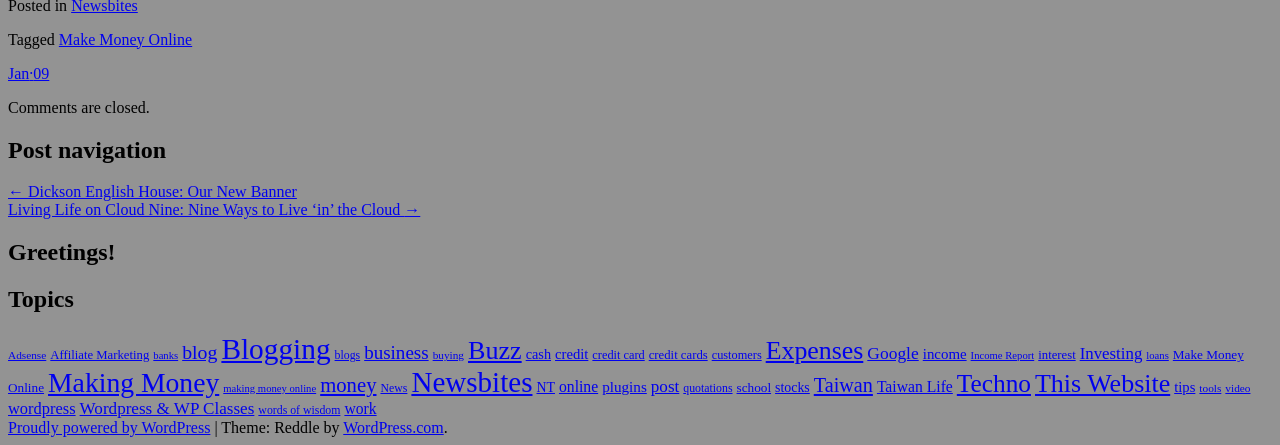What is the name of the theme used by the website?
Kindly answer the question with as much detail as you can.

I found a static text with the content 'Theme: Reddle by' which indicates that the theme used by the website is Reddle.